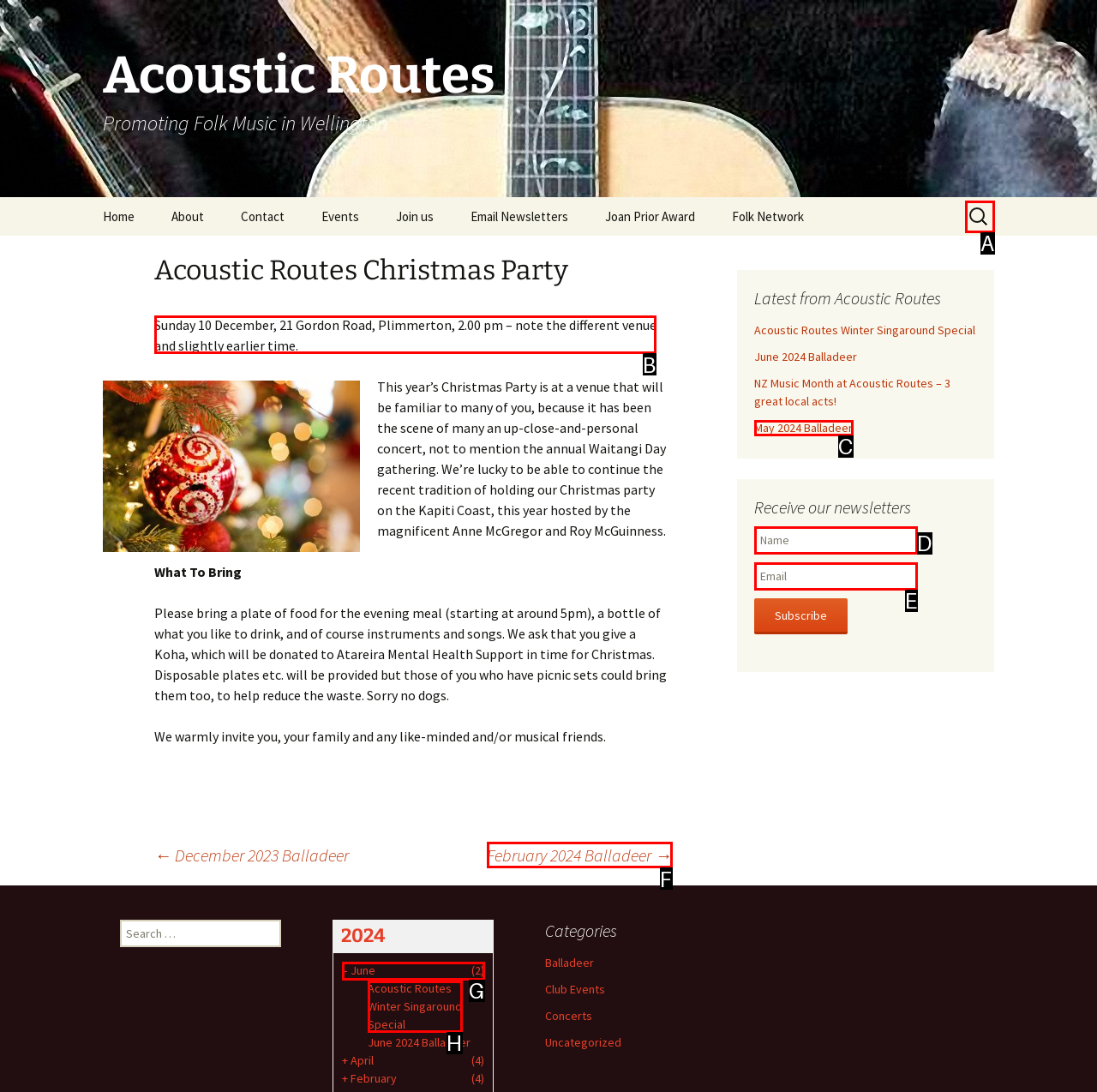Which UI element's letter should be clicked to achieve the task: Search for something
Provide the letter of the correct choice directly.

None